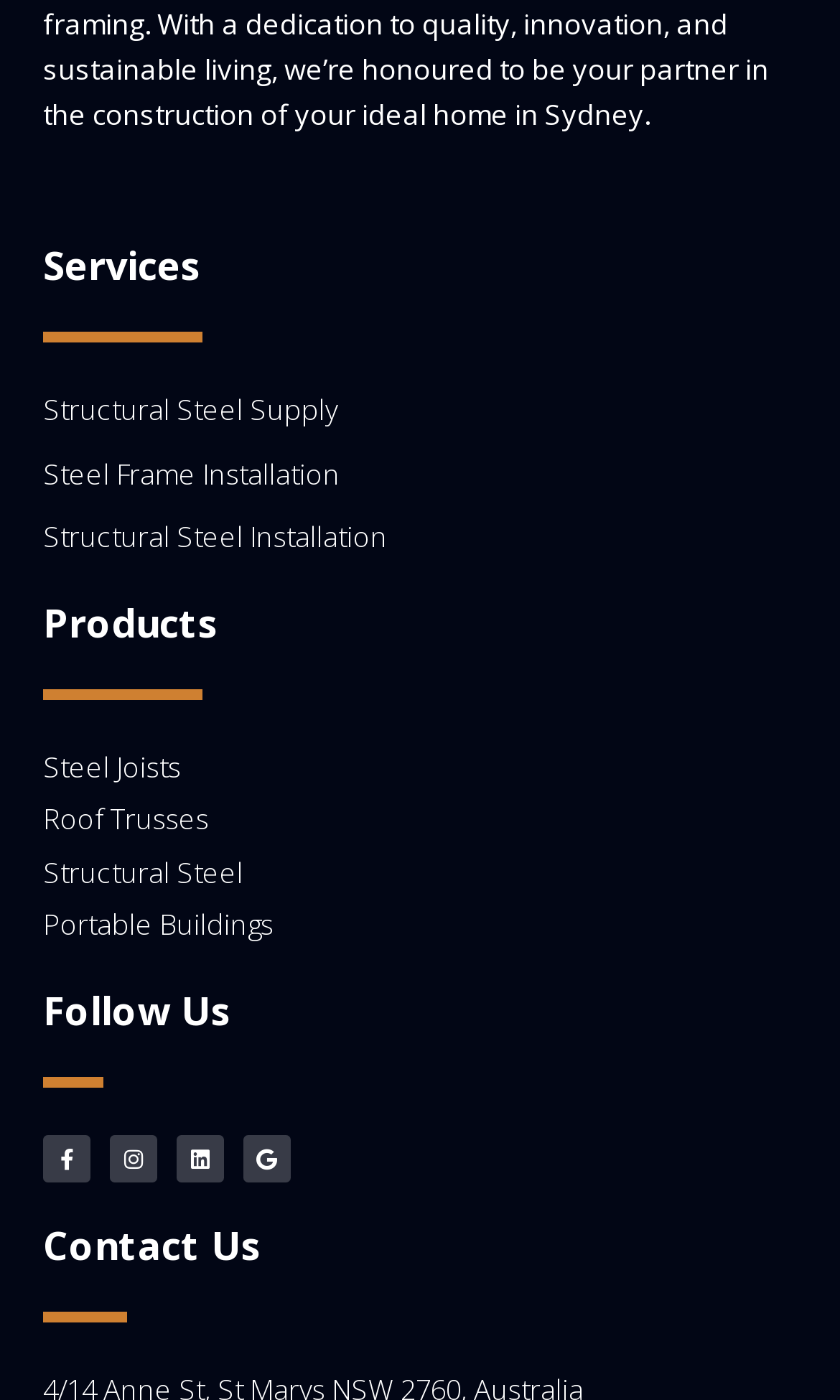Please provide the bounding box coordinate of the region that matches the element description: Structural Steel Installation. Coordinates should be in the format (top-left x, top-left y, bottom-right x, bottom-right y) and all values should be between 0 and 1.

[0.051, 0.37, 0.949, 0.4]